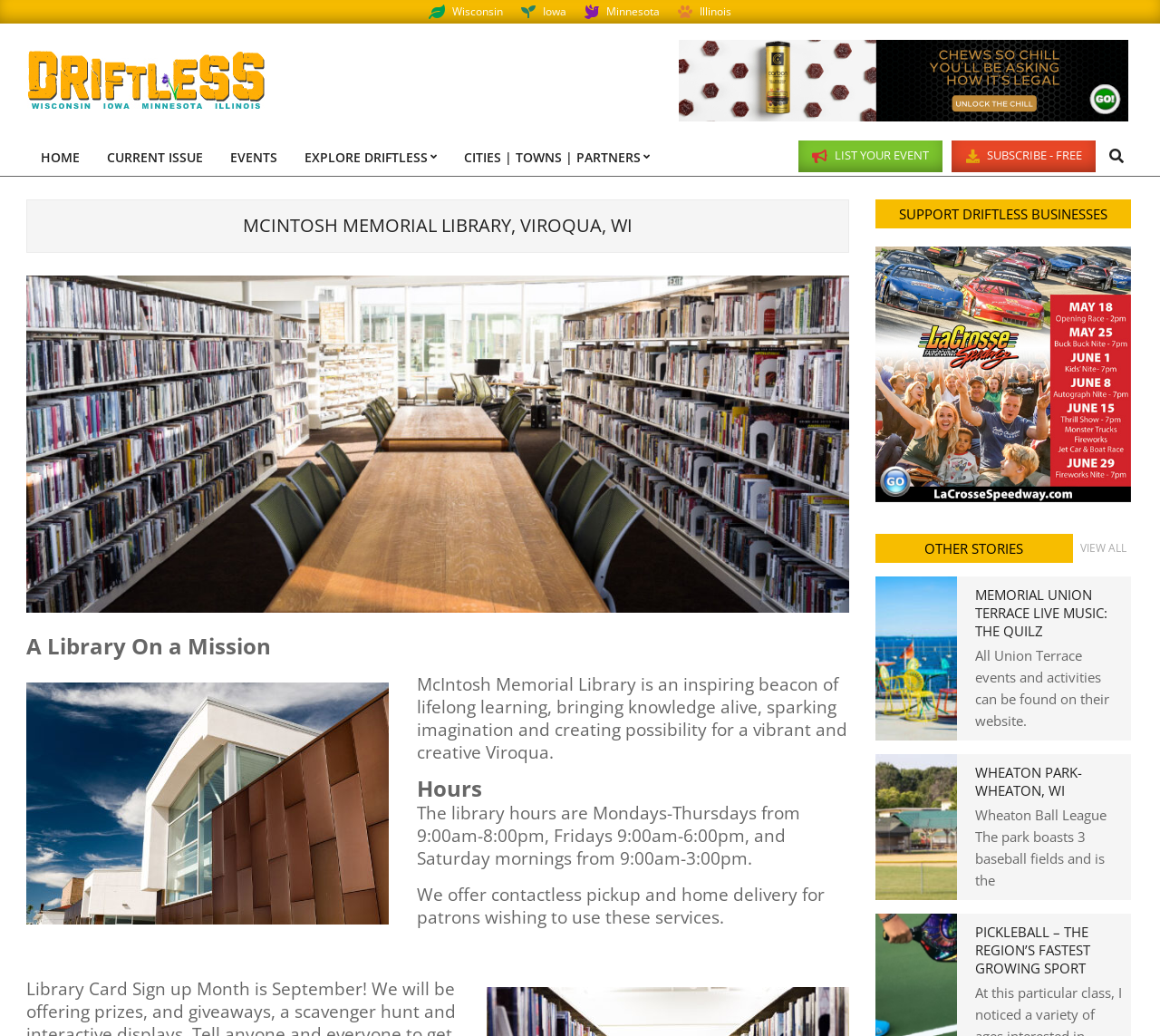Please identify the bounding box coordinates of the region to click in order to complete the task: "View the 'CURRENT ISSUE'". The coordinates must be four float numbers between 0 and 1, specified as [left, top, right, bottom].

[0.08, 0.133, 0.187, 0.171]